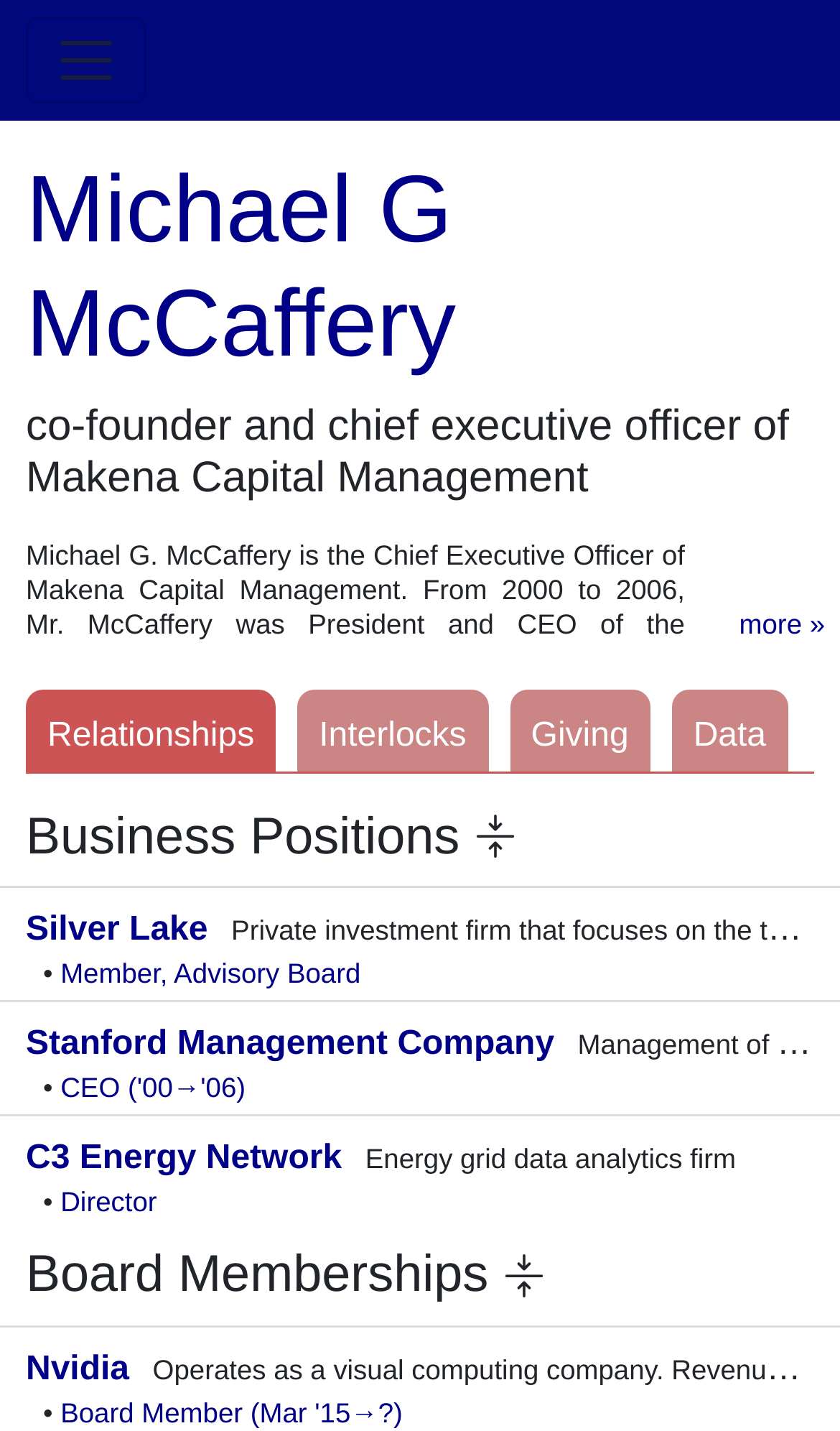Identify and extract the main heading of the webpage.

Michael G McCaffery